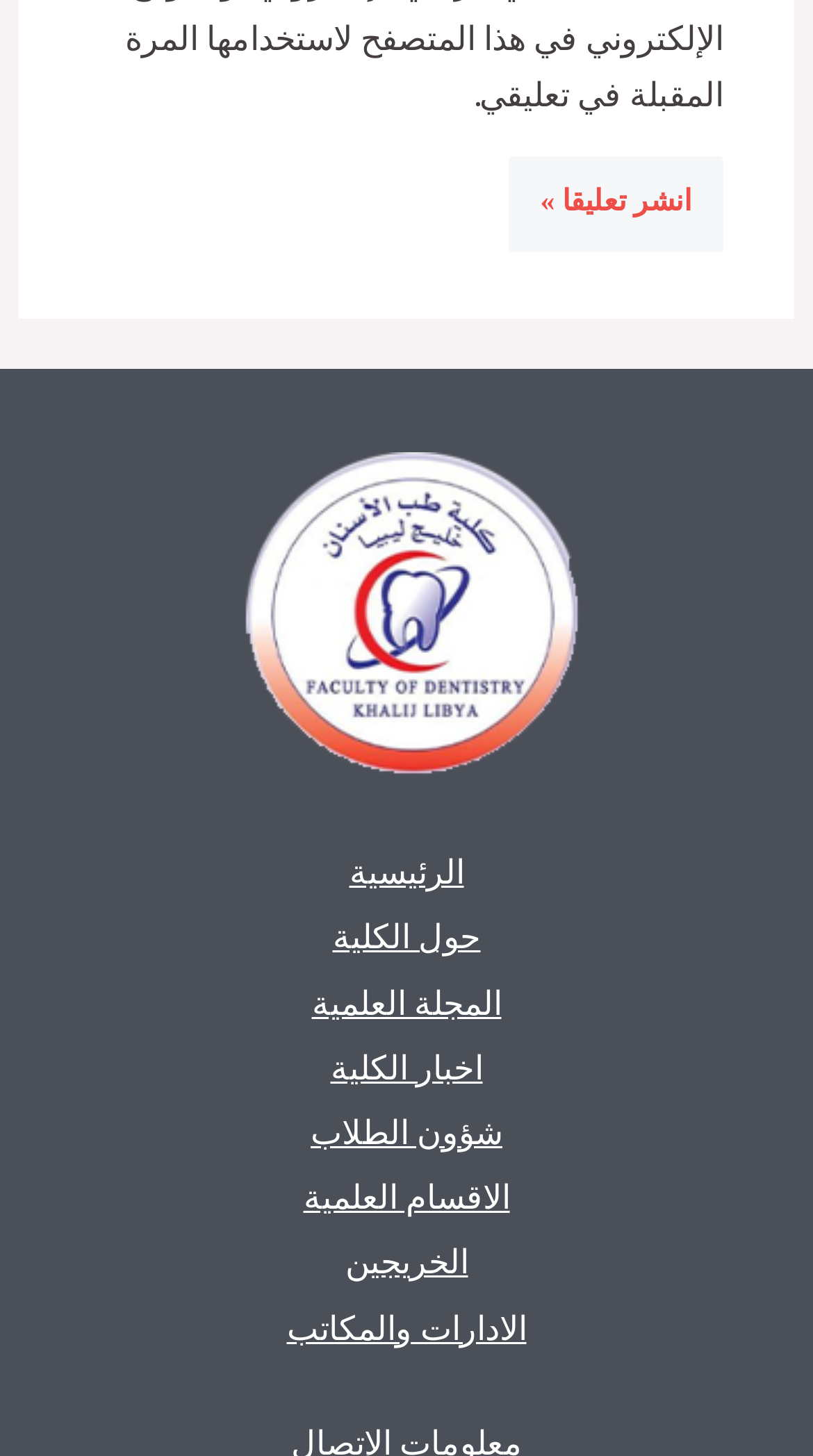Please identify the bounding box coordinates of the element I should click to complete this instruction: 'go to homepage'. The coordinates should be given as four float numbers between 0 and 1, like this: [left, top, right, bottom].

[0.388, 0.577, 0.612, 0.622]